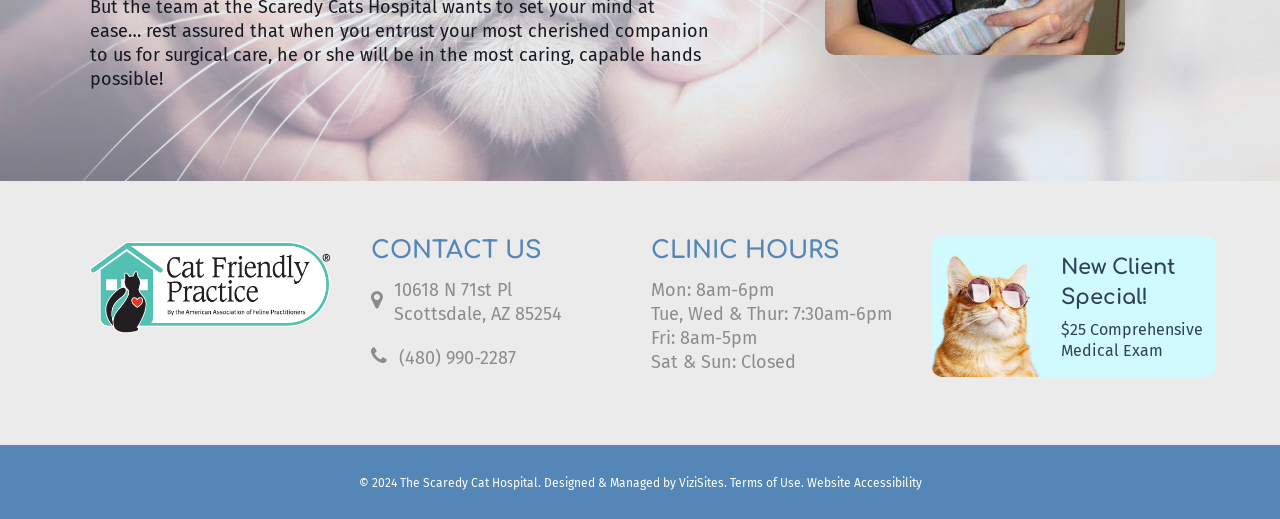Find the coordinates for the bounding box of the element with this description: "Terms of Use.".

[0.57, 0.916, 0.628, 0.943]